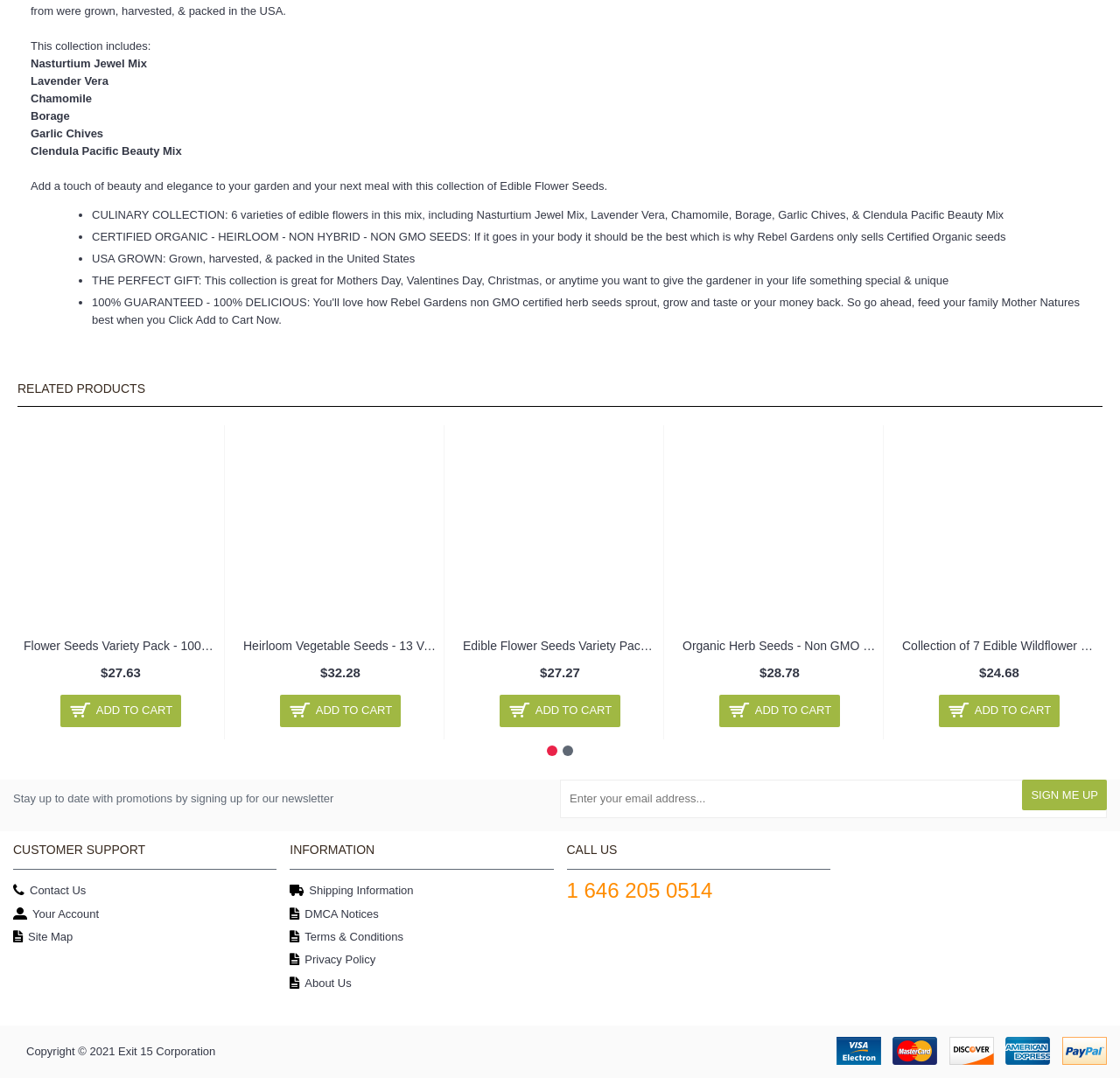Please determine the bounding box coordinates of the element to click in order to execute the following instruction: "Contact Us". The coordinates should be four float numbers between 0 and 1, specified as [left, top, right, bottom].

[0.012, 0.817, 0.247, 0.836]